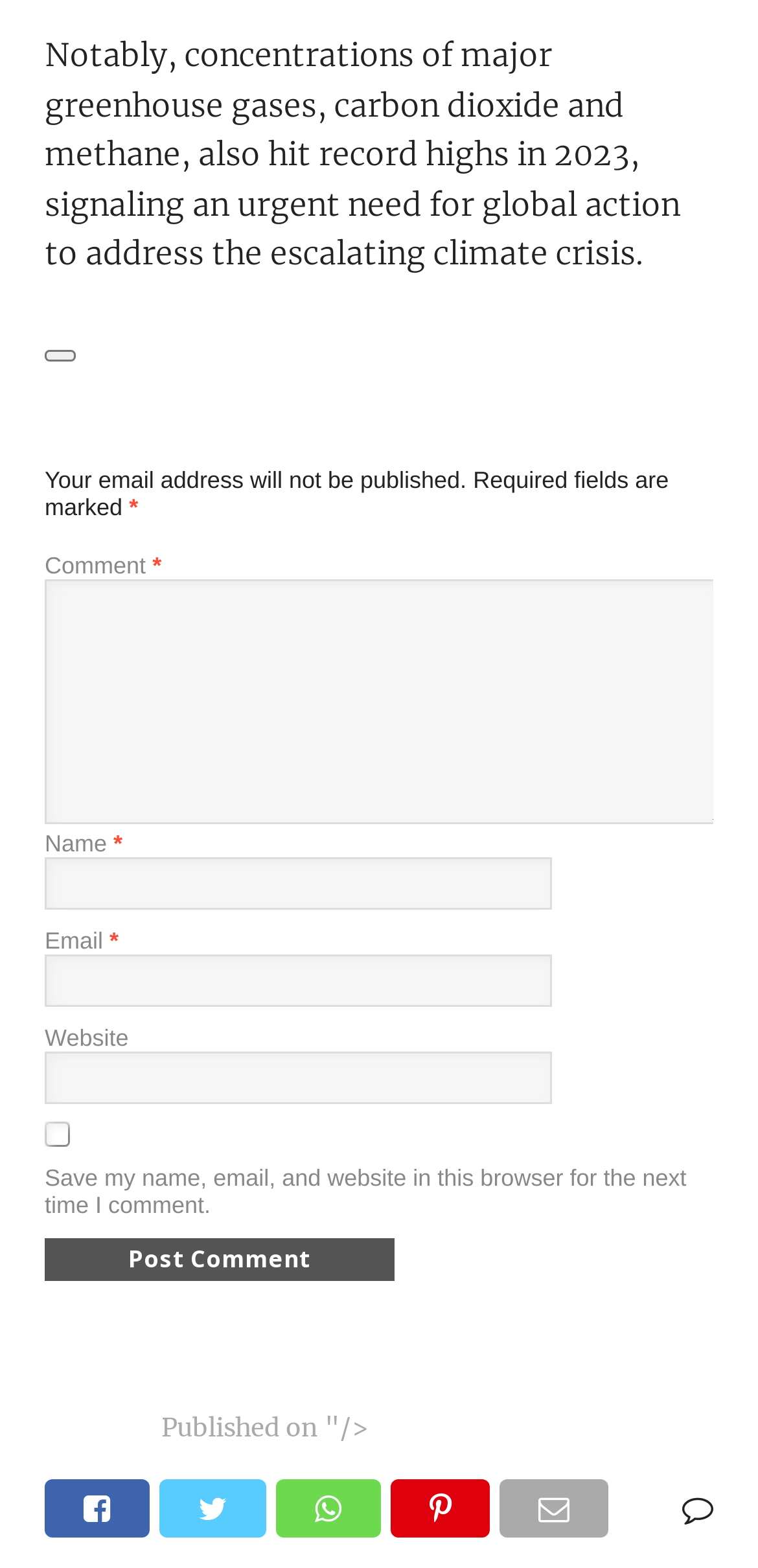Please determine the bounding box coordinates for the UI element described as: "parent_node: Email * aria-describedby="email-notes" name="email"".

[0.059, 0.608, 0.728, 0.642]